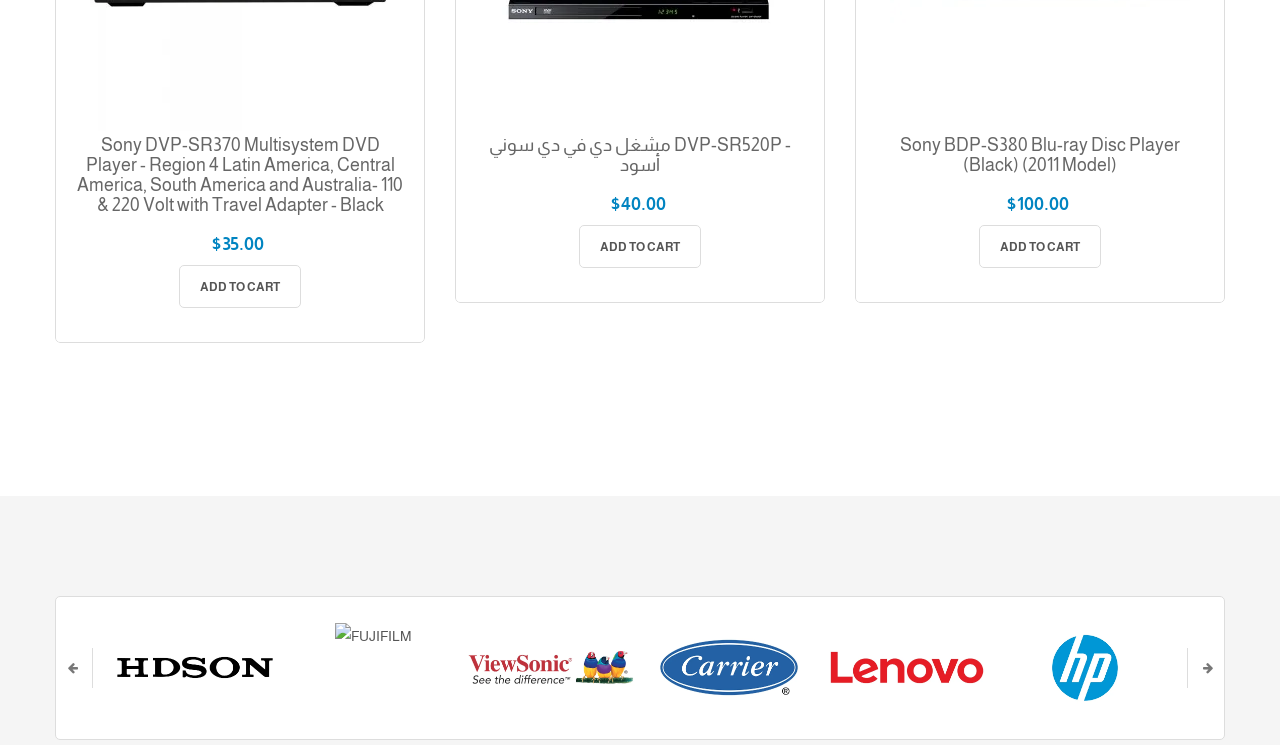Determine the bounding box coordinates for the area that should be clicked to carry out the following instruction: "Compare Sony BDP-S380 Blu-ray Disc Player".

[0.796, 0.221, 0.829, 0.277]